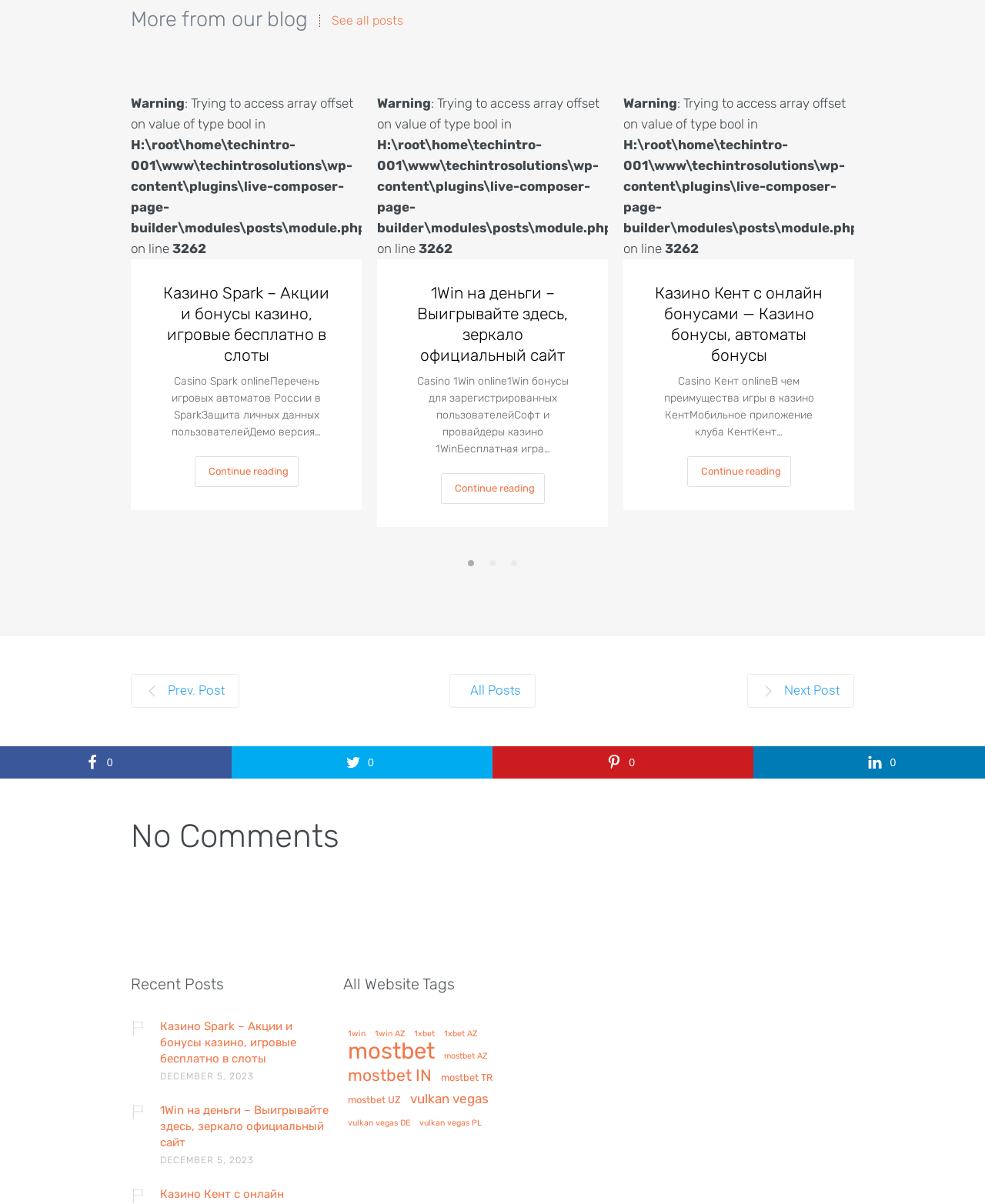Use a single word or phrase to answer the following:
How many recent posts are listed?

3